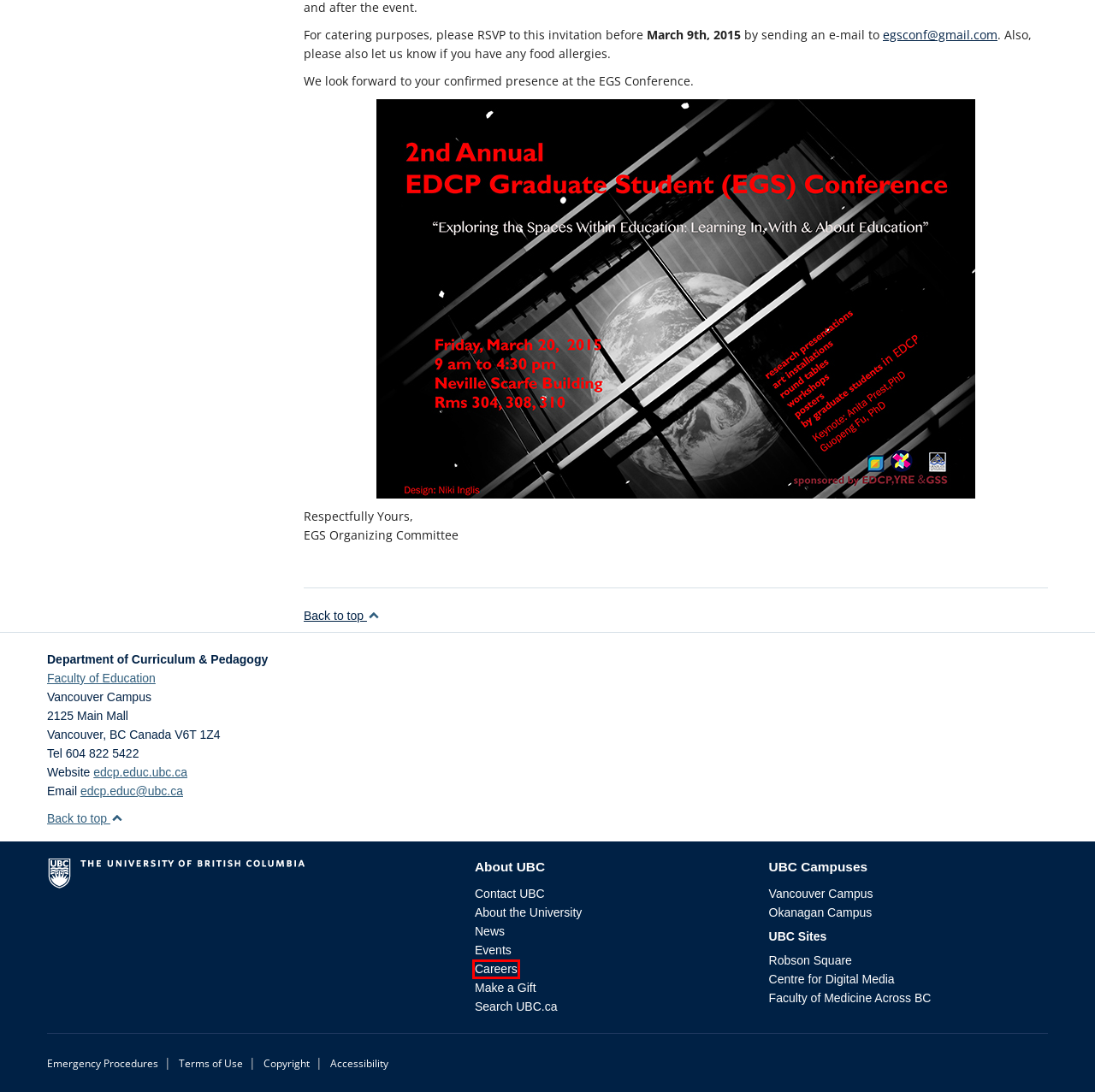Review the screenshot of a webpage that includes a red bounding box. Choose the most suitable webpage description that matches the new webpage after clicking the element within the red bounding box. Here are the candidates:
A. Campus Services | The University of British Columbia
B. Home | Copyright at UBC
C. Home | UBC Robson Square
D. Legal Information & Terms of Use | The University of British Columbia
E. Home - give UBC
F. Contact Information | The University of British Columbia
G. Campuses - UBC Faculty of Medicine
H. Careers and job postings | UBC Human Resources

H